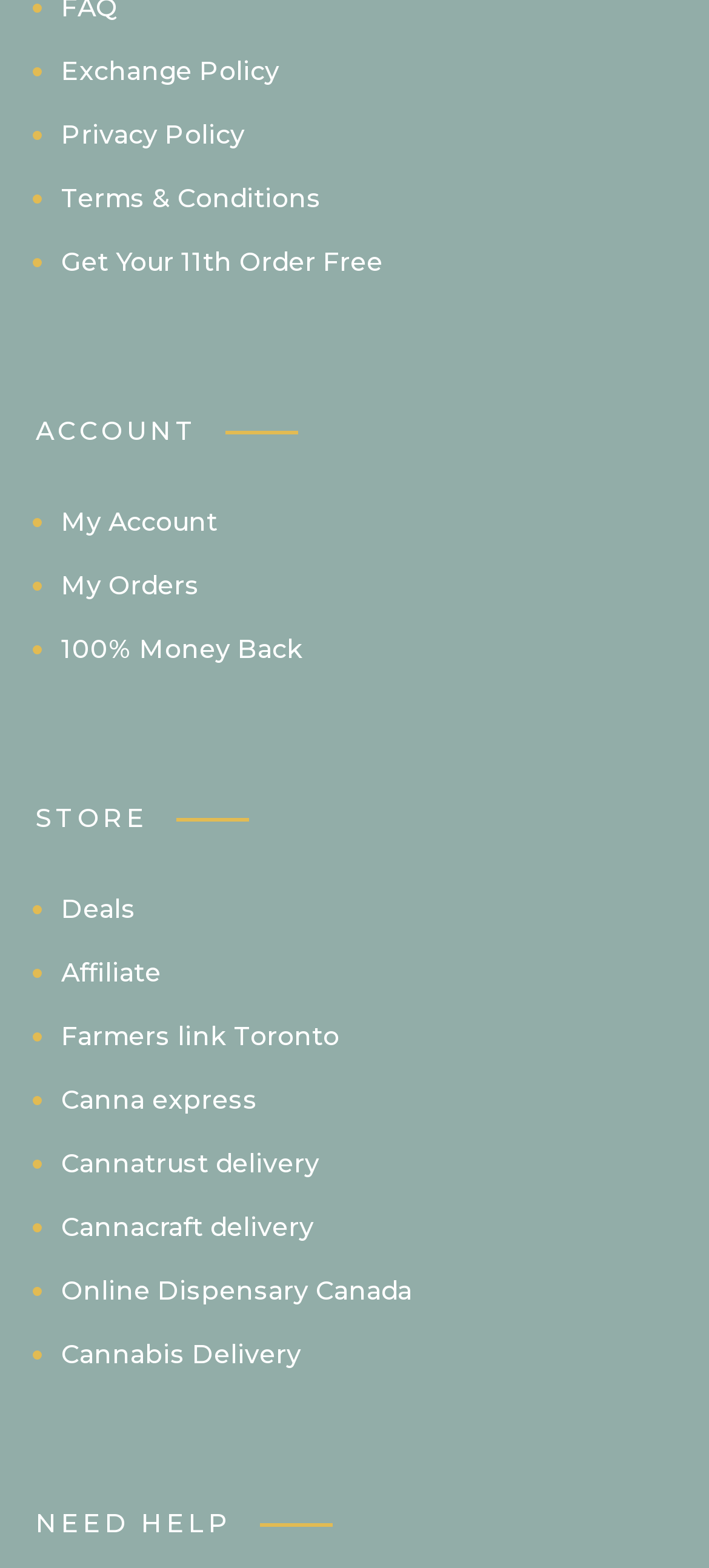Using a single word or phrase, answer the following question: 
How many links are there in the STORE section?

5